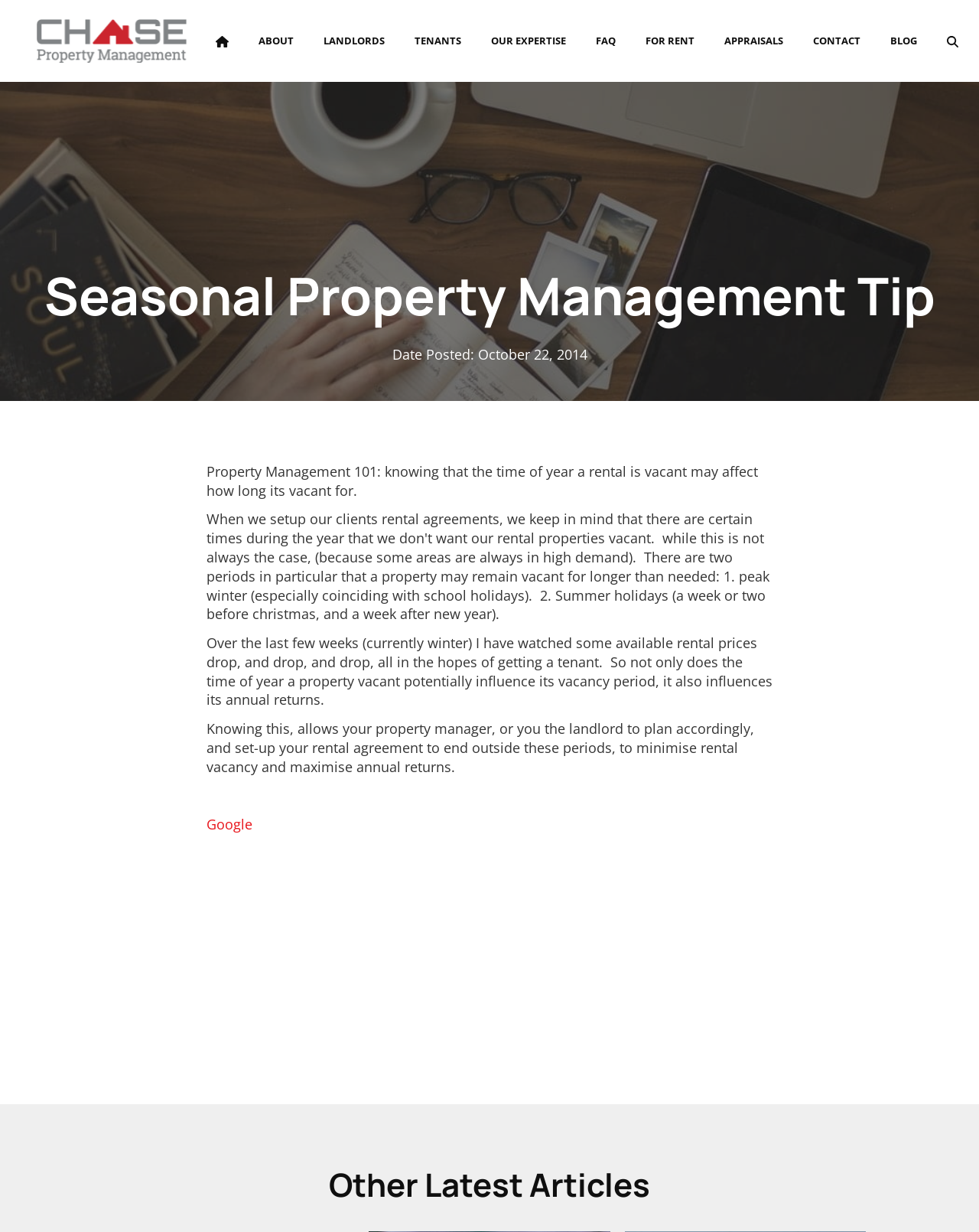Can you look at the image and give a comprehensive answer to the question:
What is the date of the latest article?

The date of the latest article can be found in the time element with a bounding box of [0.4, 0.28, 0.6, 0.295]. The text content of this element is 'Date Posted: October 22, 2014'.